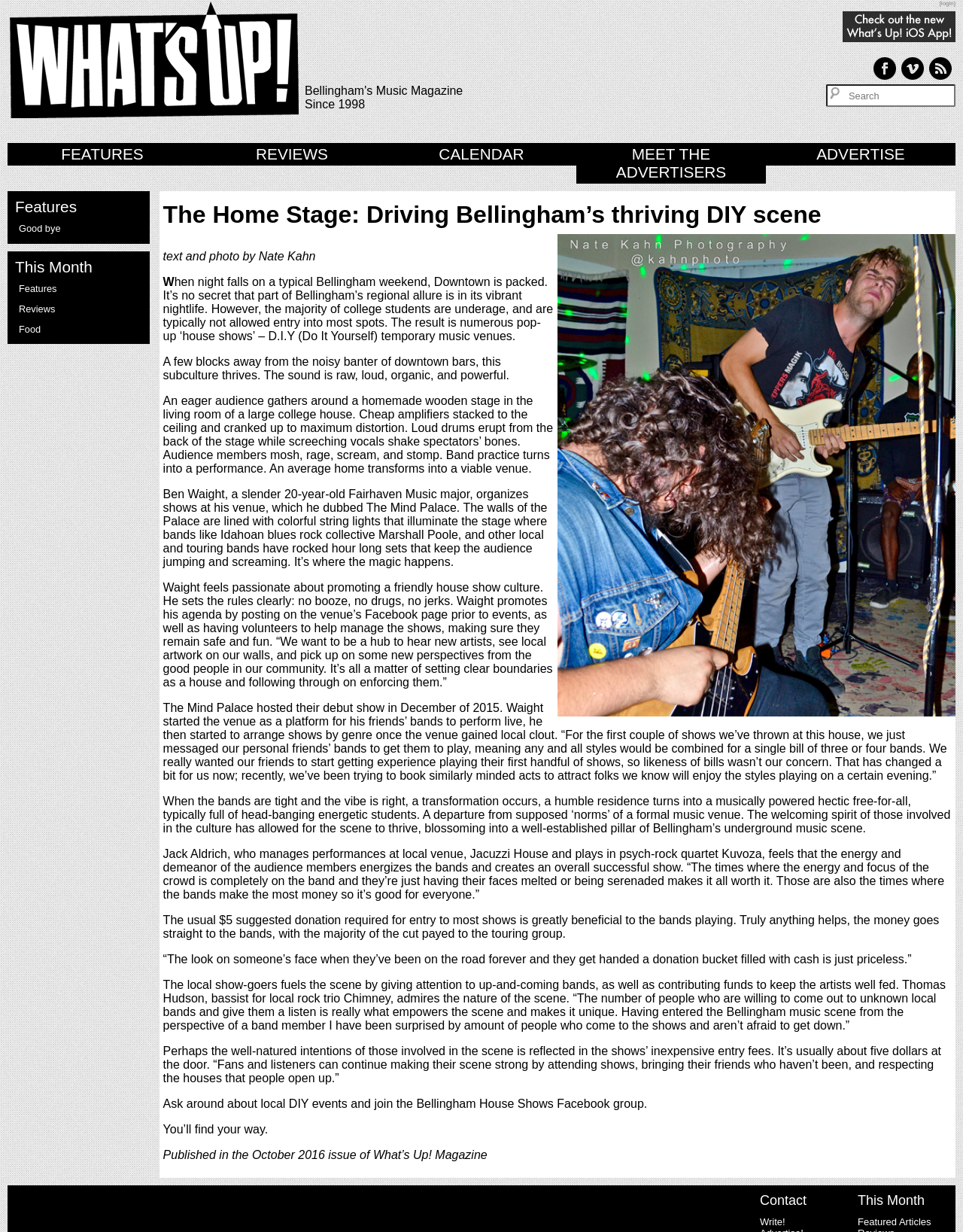What is the name of the magazine?
Please provide a detailed answer to the question.

I found the answer by looking at the logo at the top left corner of the webpage, which says 'What's Up!'.